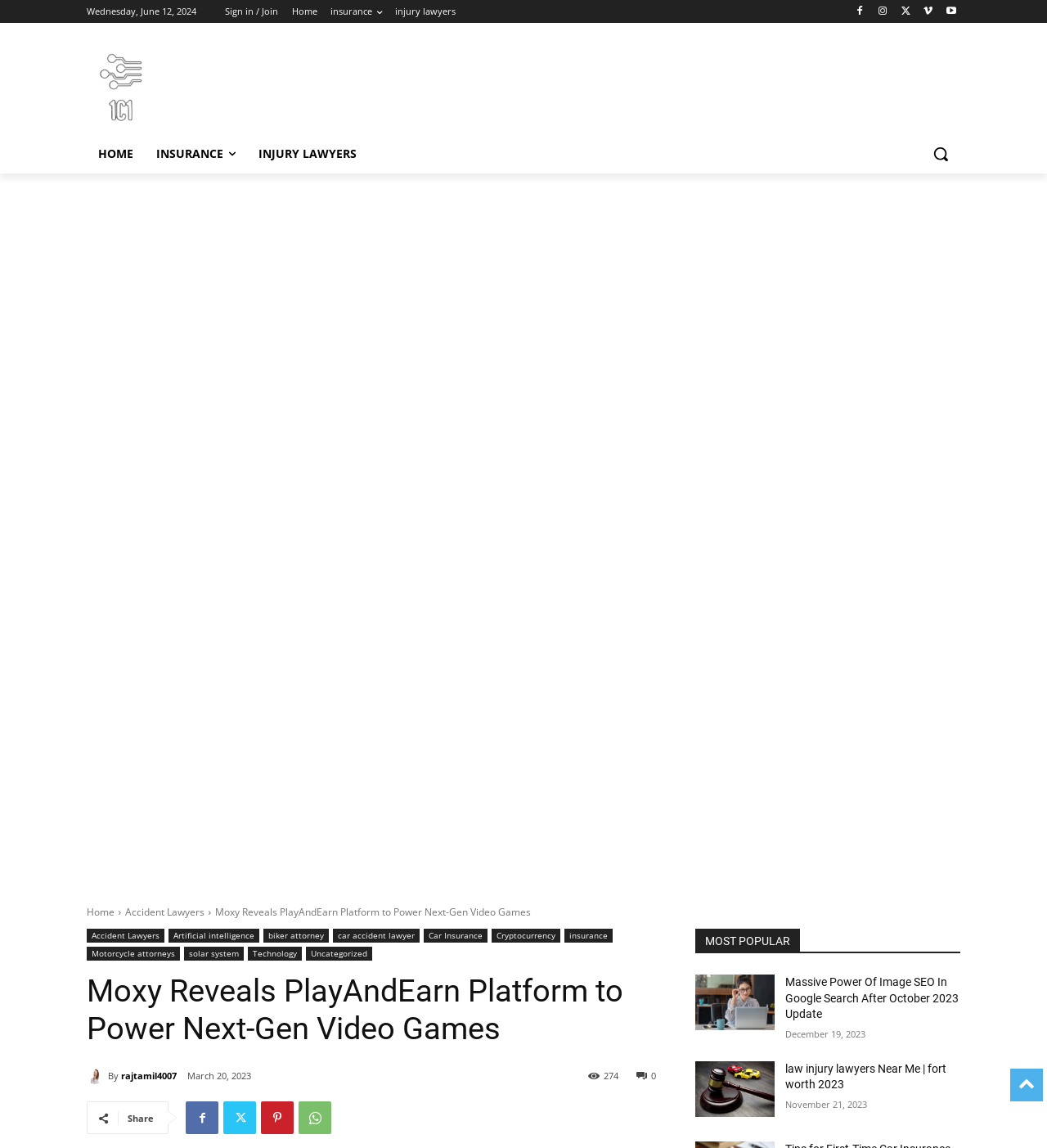Highlight the bounding box of the UI element that corresponds to this description: "Car Insurance".

[0.405, 0.809, 0.466, 0.821]